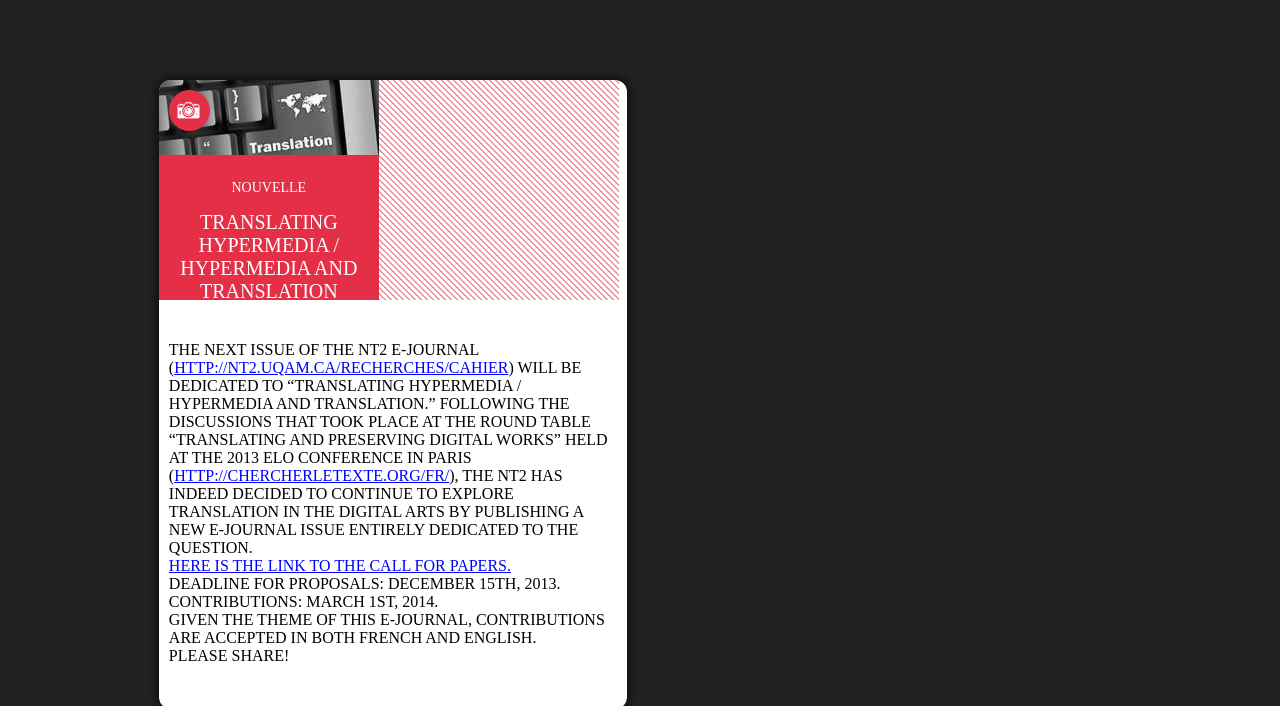What is the theme of the next issue of the NT2 e-journal?
Analyze the image and deliver a detailed answer to the question.

Based on the text, it is mentioned that 'THE NEXT ISSUE OF THE NT2 E-JOURNAL ... WILL BE DEDICATED TO “TRANSLATING HYPERMEDIA / HYPERMEDIA AND TRANSLATION.”' which indicates the theme of the next issue.